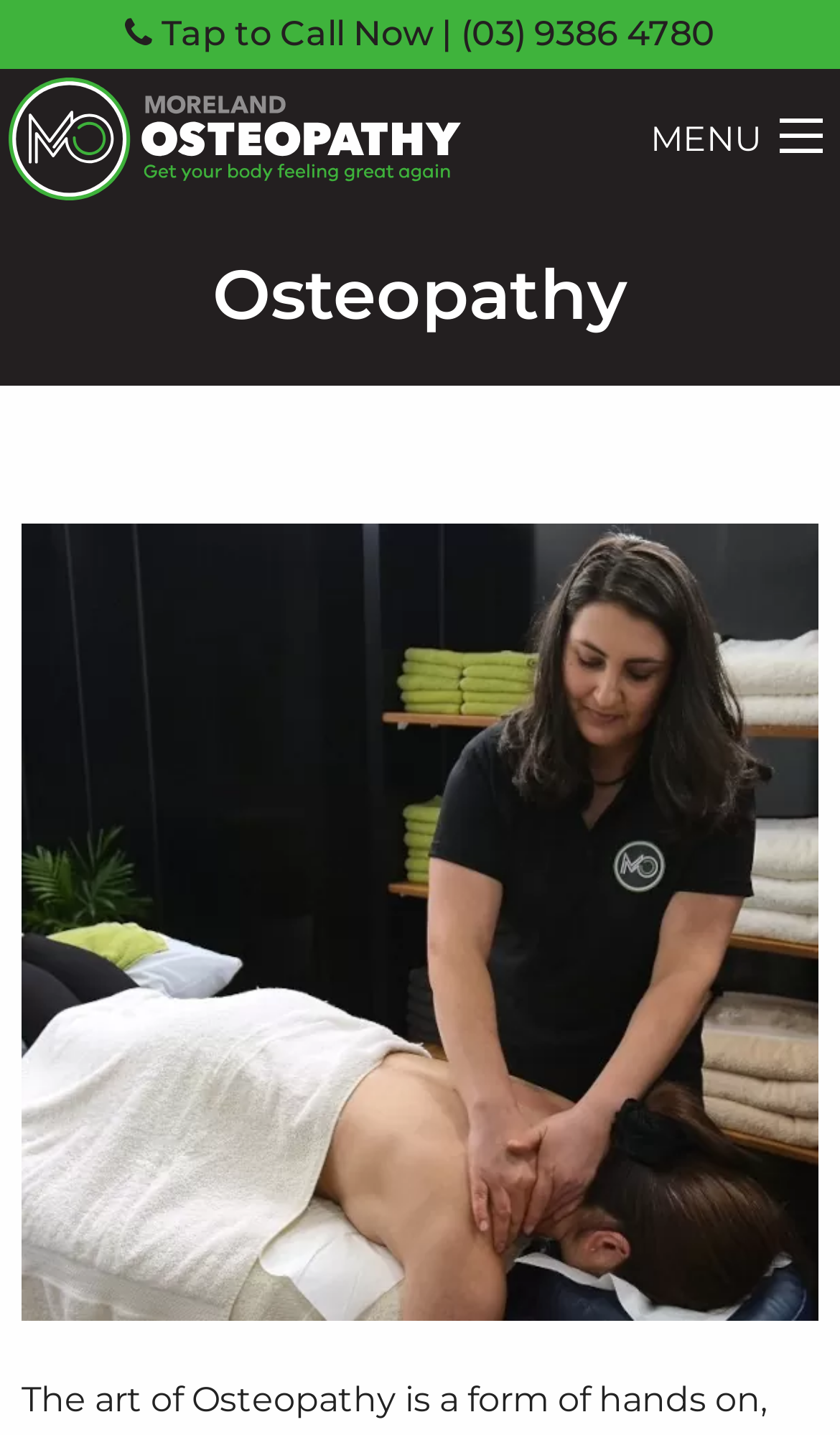Identify the bounding box for the element characterized by the following description: "parent_node: MENU".

[0.928, 0.082, 0.979, 0.112]